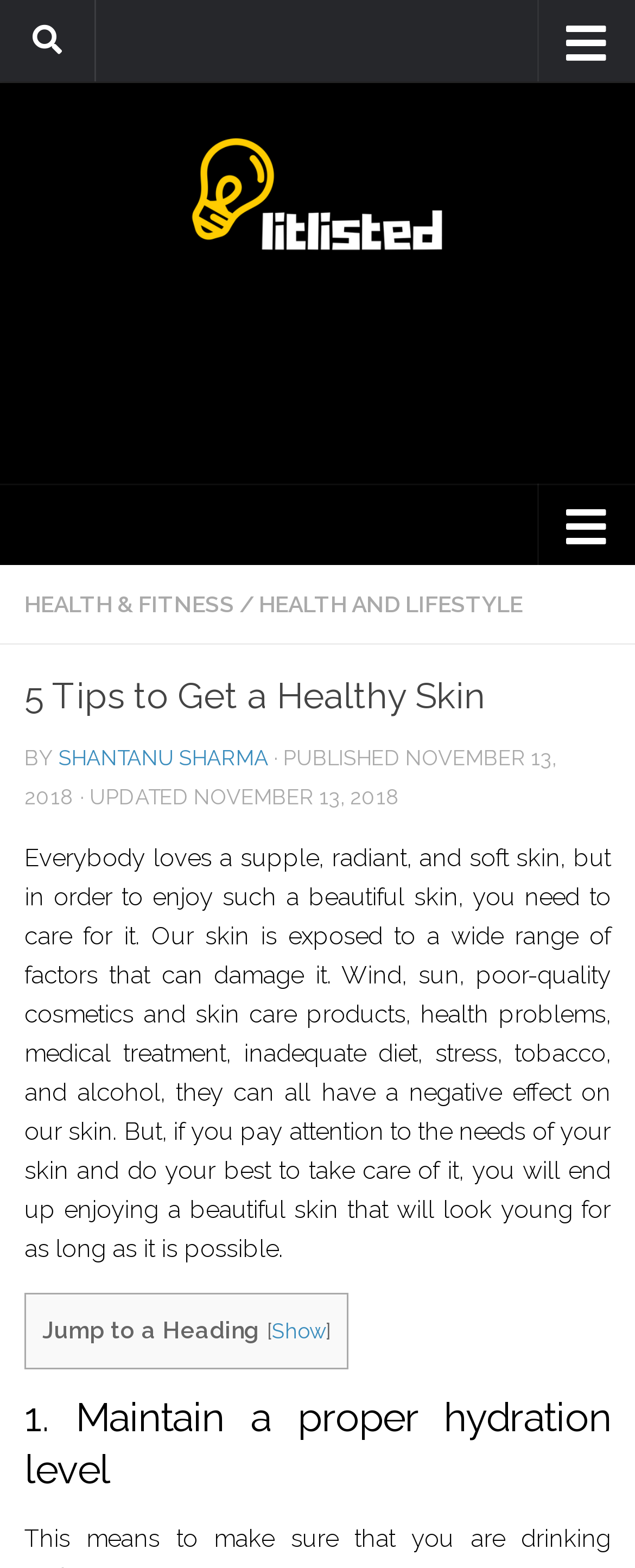Provide the bounding box coordinates of the HTML element described by the text: "title="LitListed | Home page"". The coordinates should be in the format [left, top, right, bottom] with values between 0 and 1.

[0.038, 0.083, 0.962, 0.166]